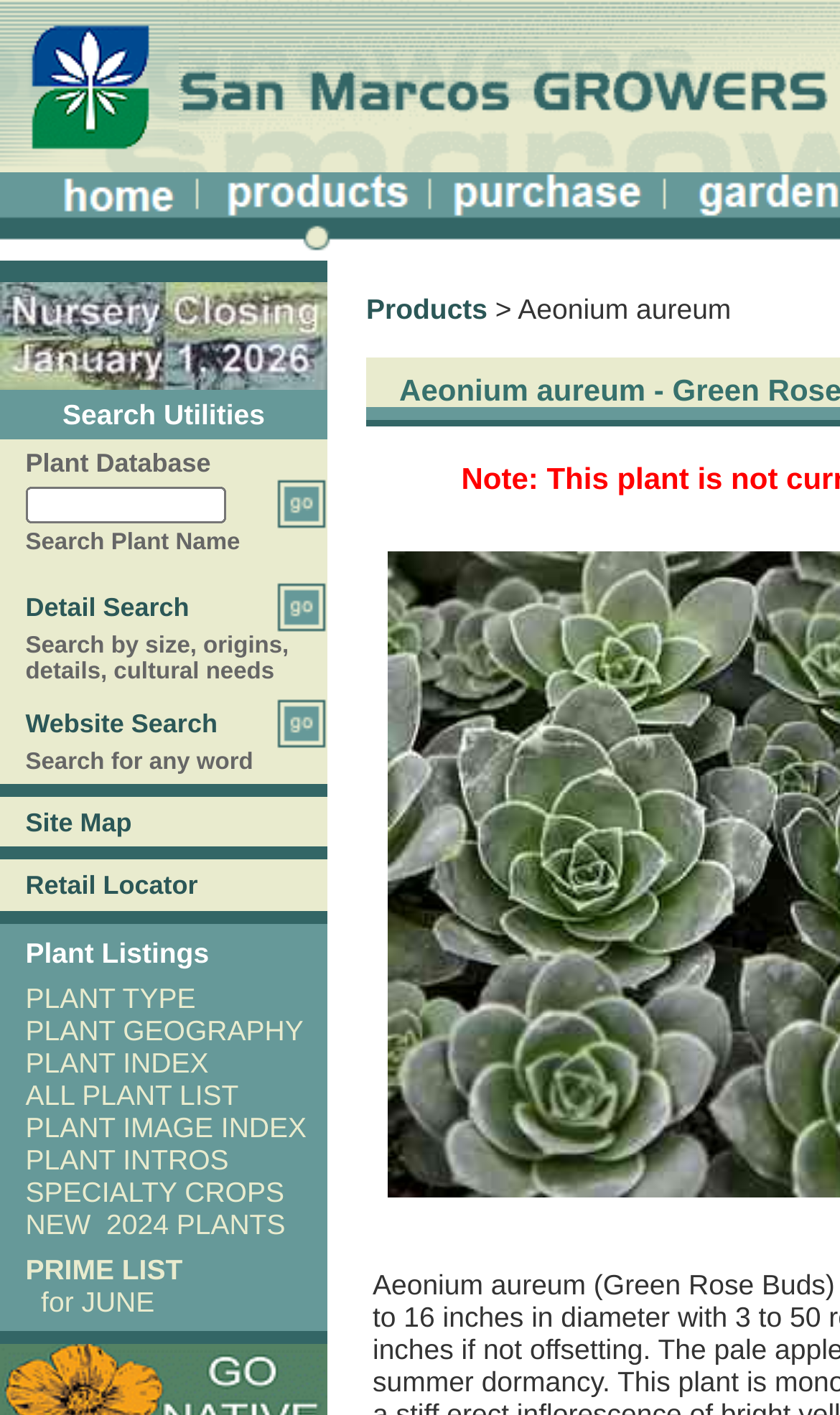Find the bounding box coordinates of the element to click in order to complete this instruction: "Click on the Home link". The bounding box coordinates must be four float numbers between 0 and 1, denoted as [left, top, right, bottom].

[0.0, 0.164, 0.223, 0.187]